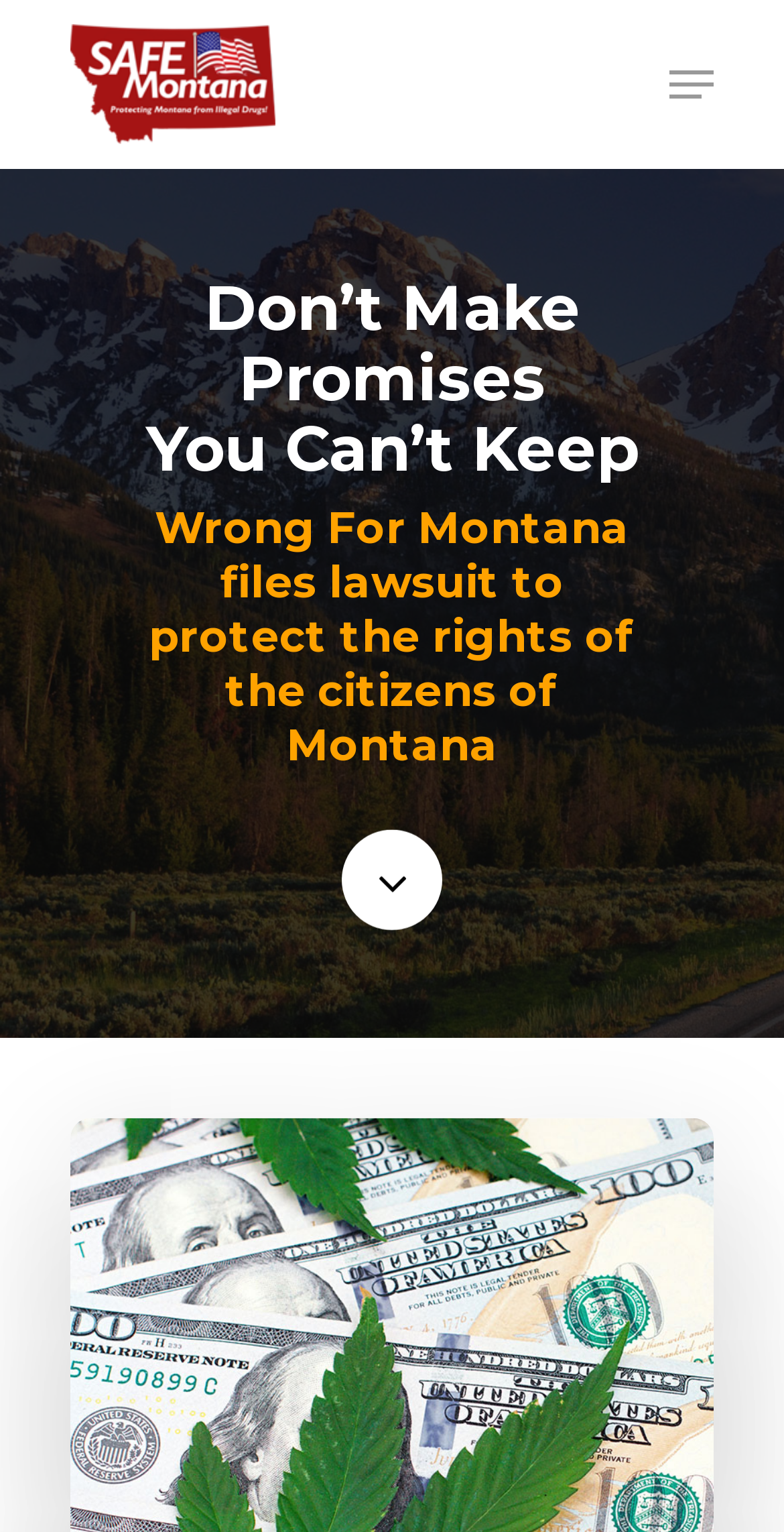Is the navigation menu expanded?
Please answer the question with as much detail as possible using the screenshot.

The element with the description 'Navigation Menu' has the property 'expanded' set to 'False', indicating that the navigation menu is not expanded.